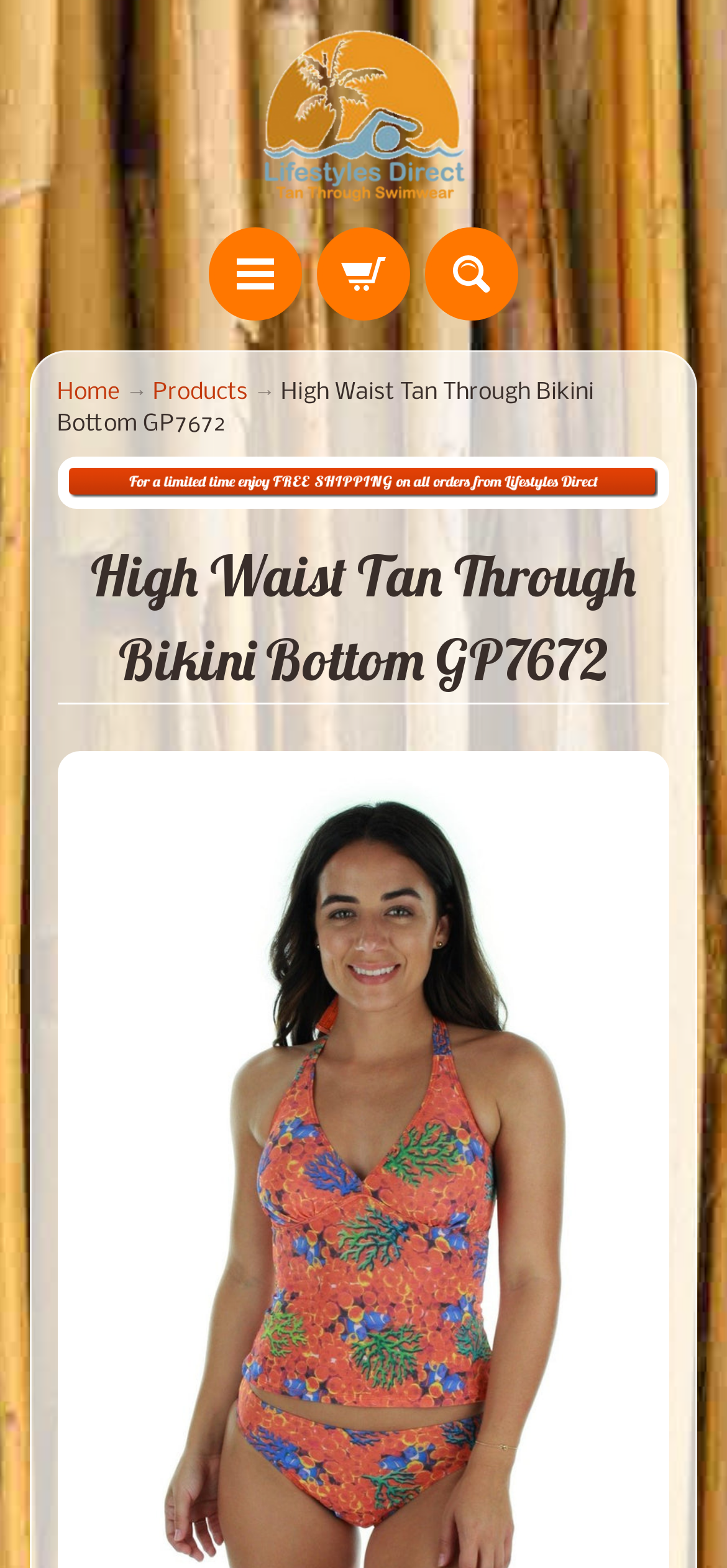Please answer the following question using a single word or phrase: 
What is the name of the product?

High Waist Tan Through Bikini Bottom GP7672